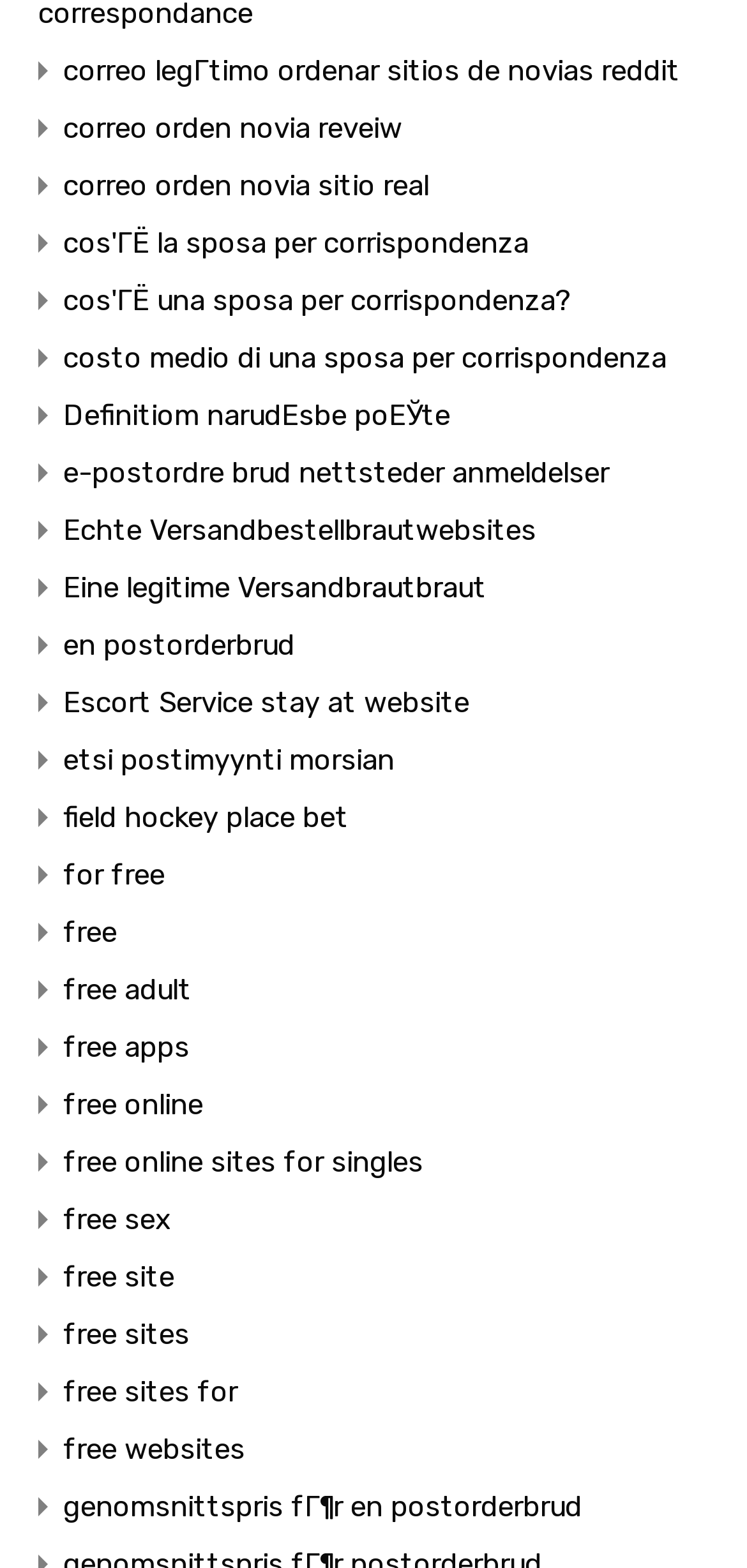Identify the bounding box coordinates of the section that should be clicked to achieve the task described: "learn about costo medio di una sposa per corrispondenza".

[0.085, 0.21, 0.892, 0.246]